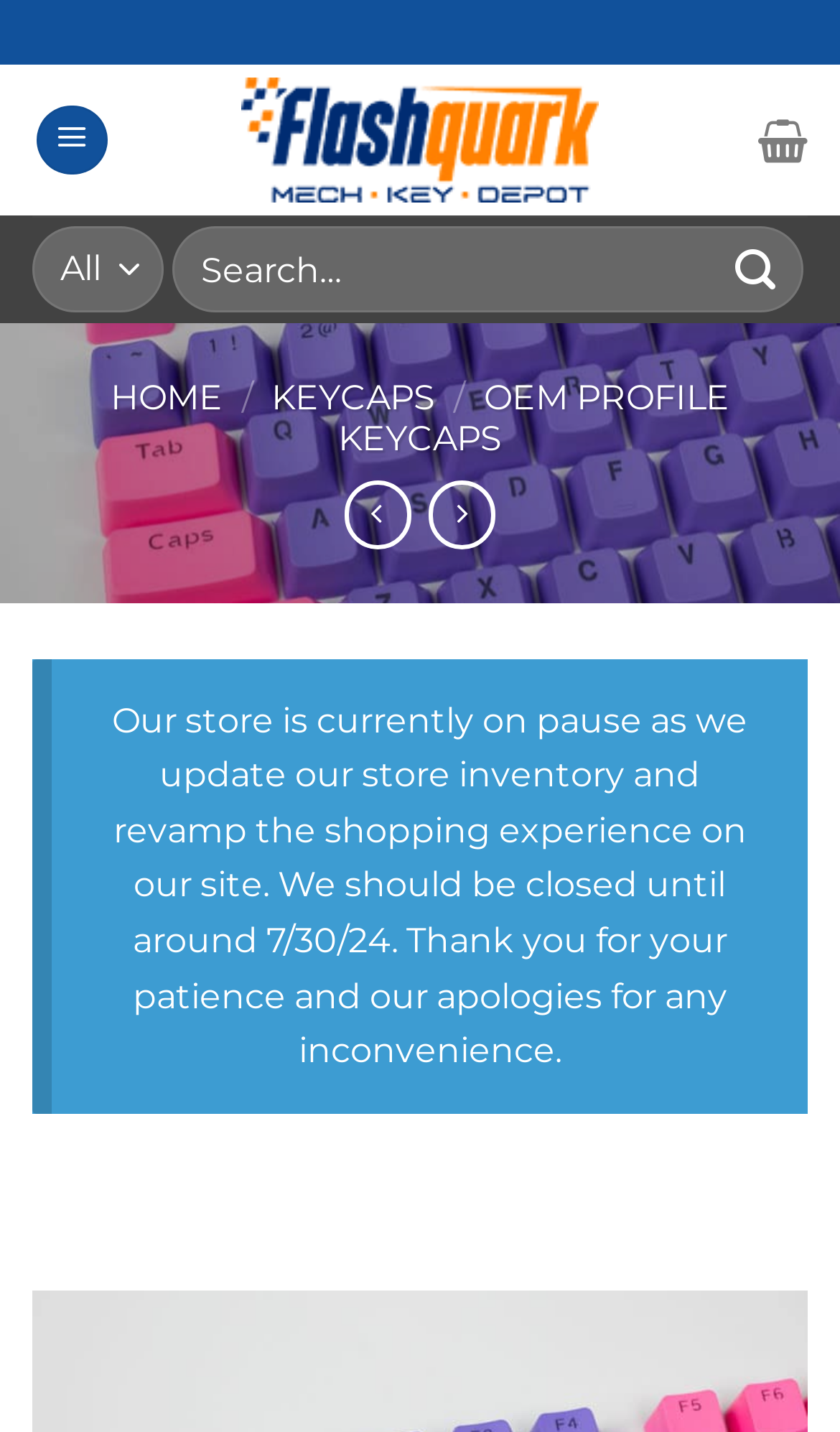Identify the bounding box coordinates for the element you need to click to achieve the following task: "go to Flashquark Mechanical Keyboard Store". The coordinates must be four float values ranging from 0 to 1, formatted as [left, top, right, bottom].

[0.287, 0.054, 0.713, 0.141]